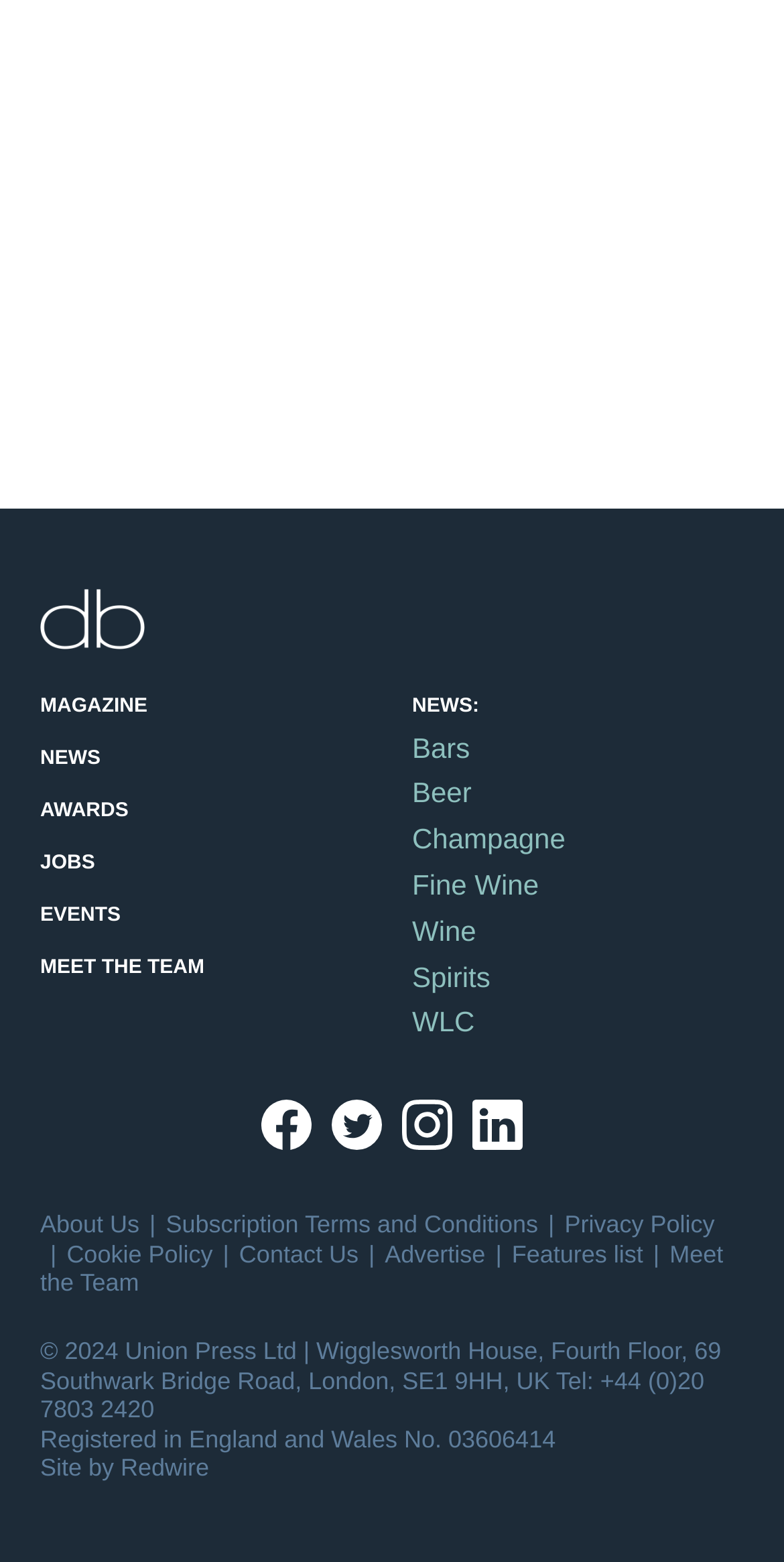Please identify the bounding box coordinates for the region that you need to click to follow this instruction: "Visit the 'NEWS' page".

[0.051, 0.478, 0.128, 0.492]